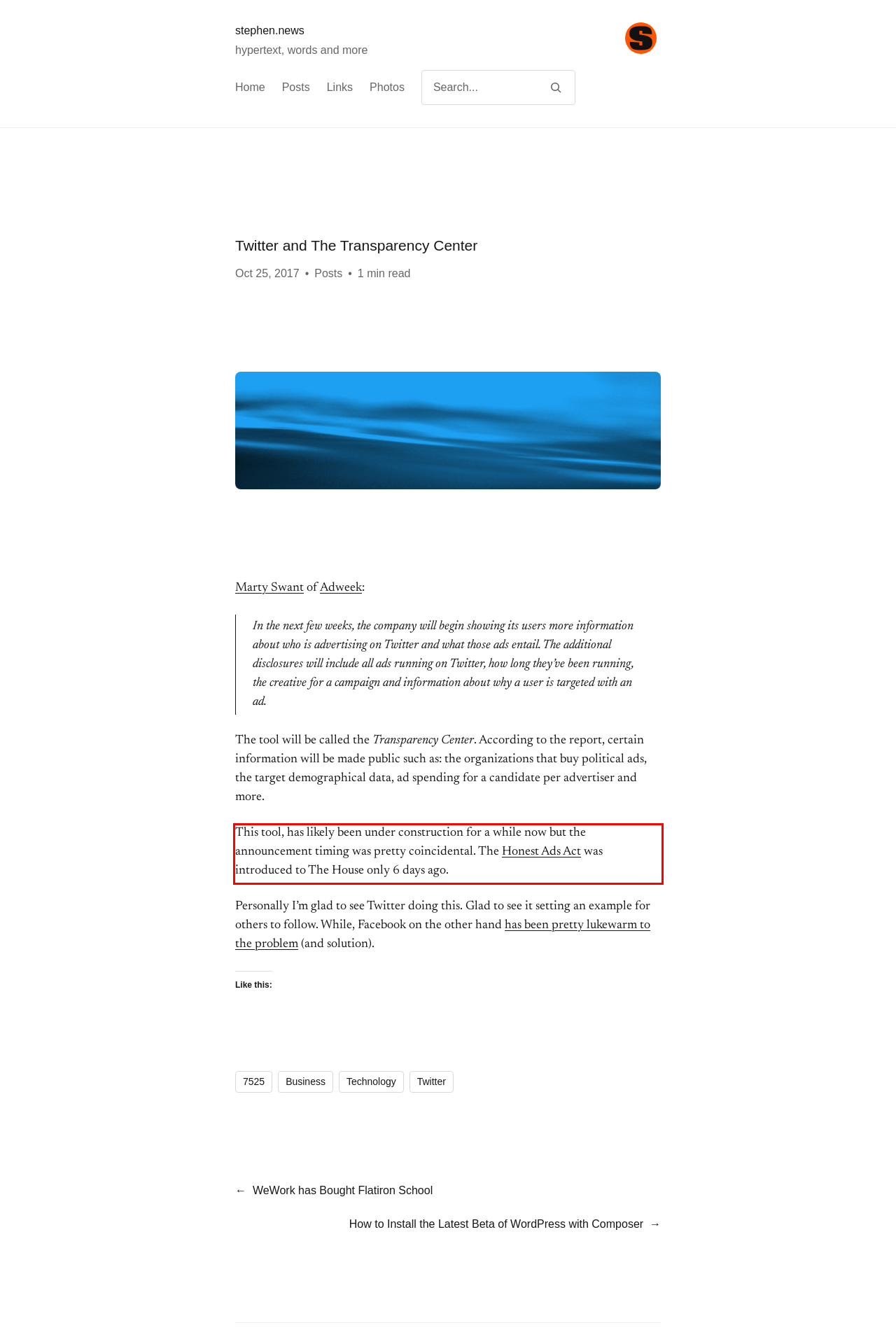Please perform OCR on the text within the red rectangle in the webpage screenshot and return the text content.

This tool, has likely been under construction for a while now but the announcement timing was pretty coincidental. The Honest Ads Act was introduced to The House only 6 days ago.